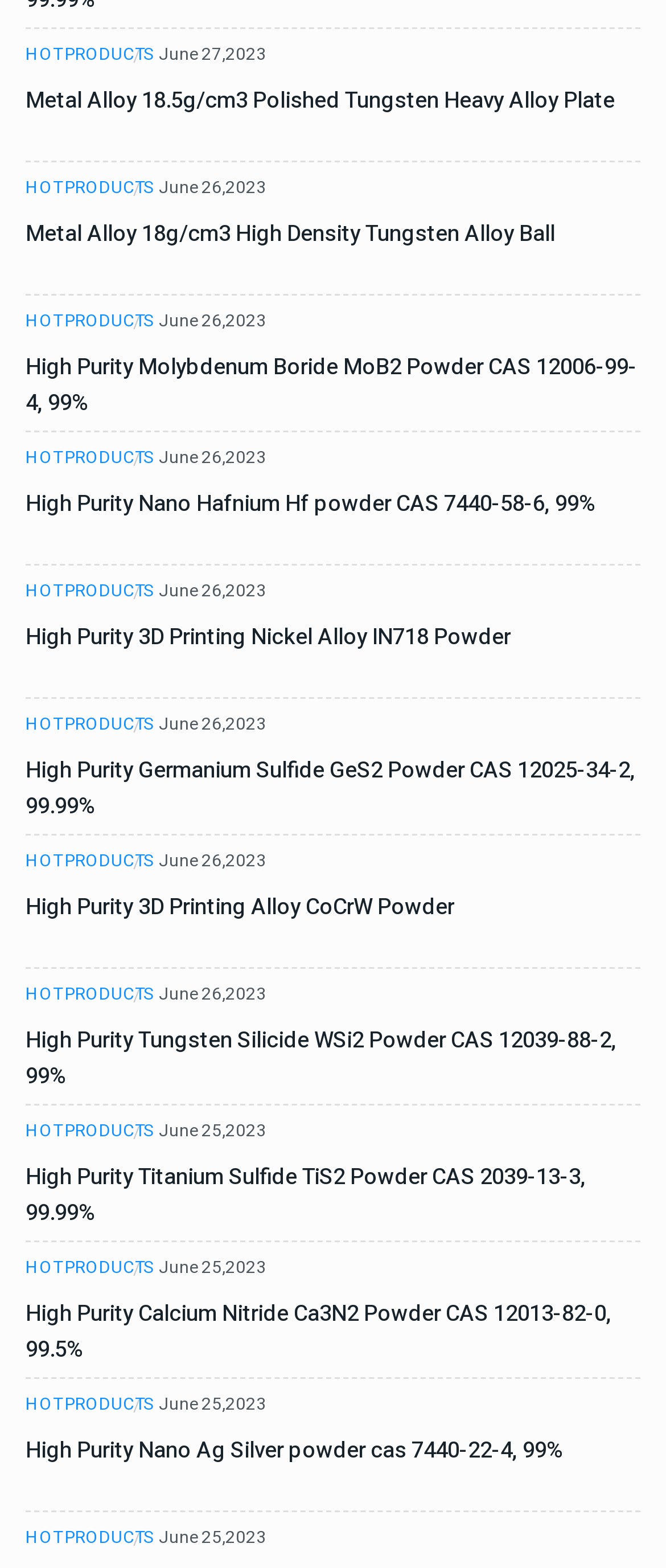Locate the bounding box coordinates of the clickable area to execute the instruction: "Go to June 27, 2023". Provide the coordinates as four float numbers between 0 and 1, represented as [left, top, right, bottom].

[0.238, 0.024, 0.4, 0.047]